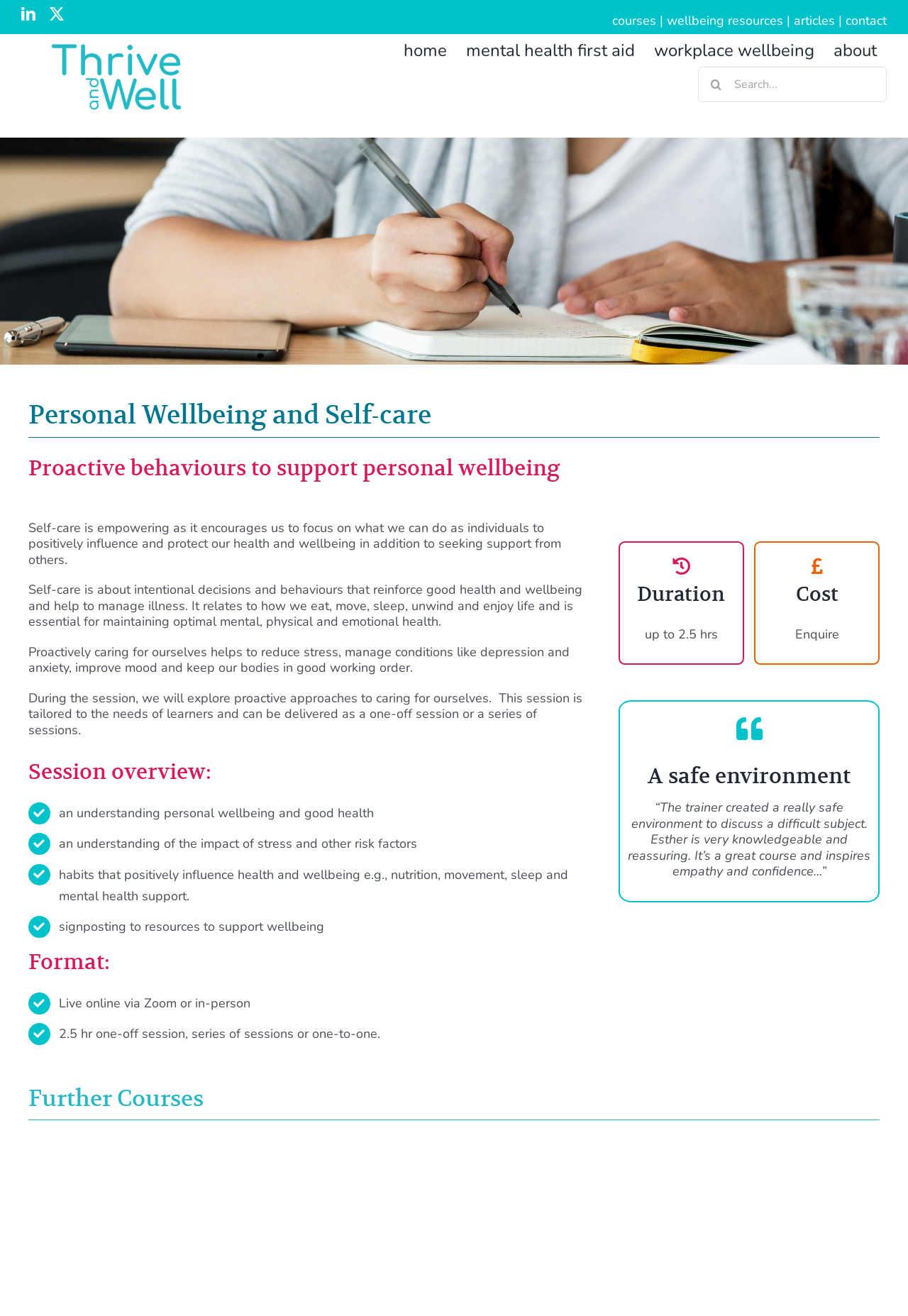Predict the bounding box of the UI element that fits this description: "mental health first aid".

[0.514, 0.03, 0.699, 0.046]